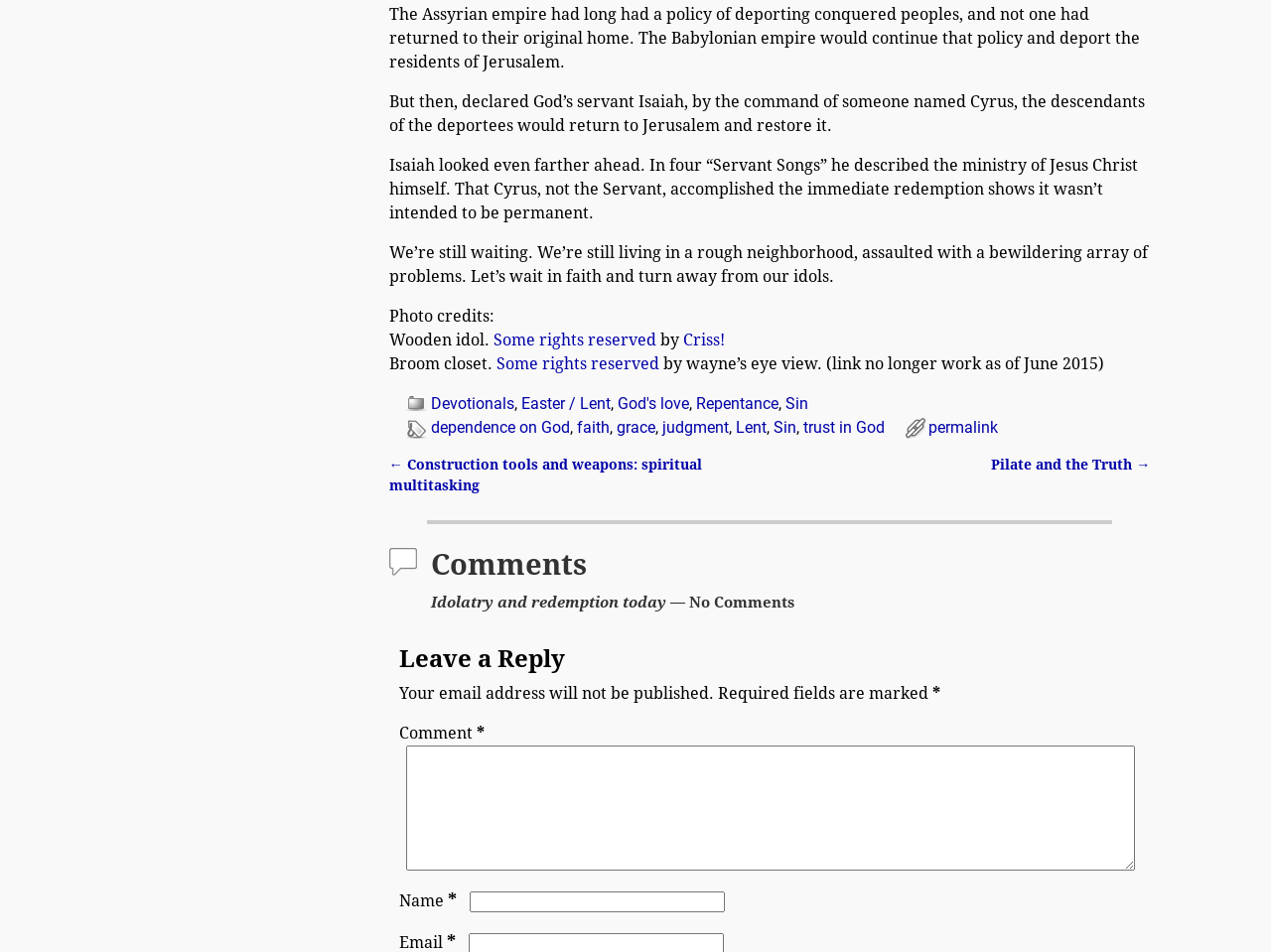What is the format of the article?
Refer to the image and give a detailed answer to the query.

The webpage appears to be a blog post, as it includes a main article section, a comments section, and a footer with links to related topics, which is a common format for blog posts.